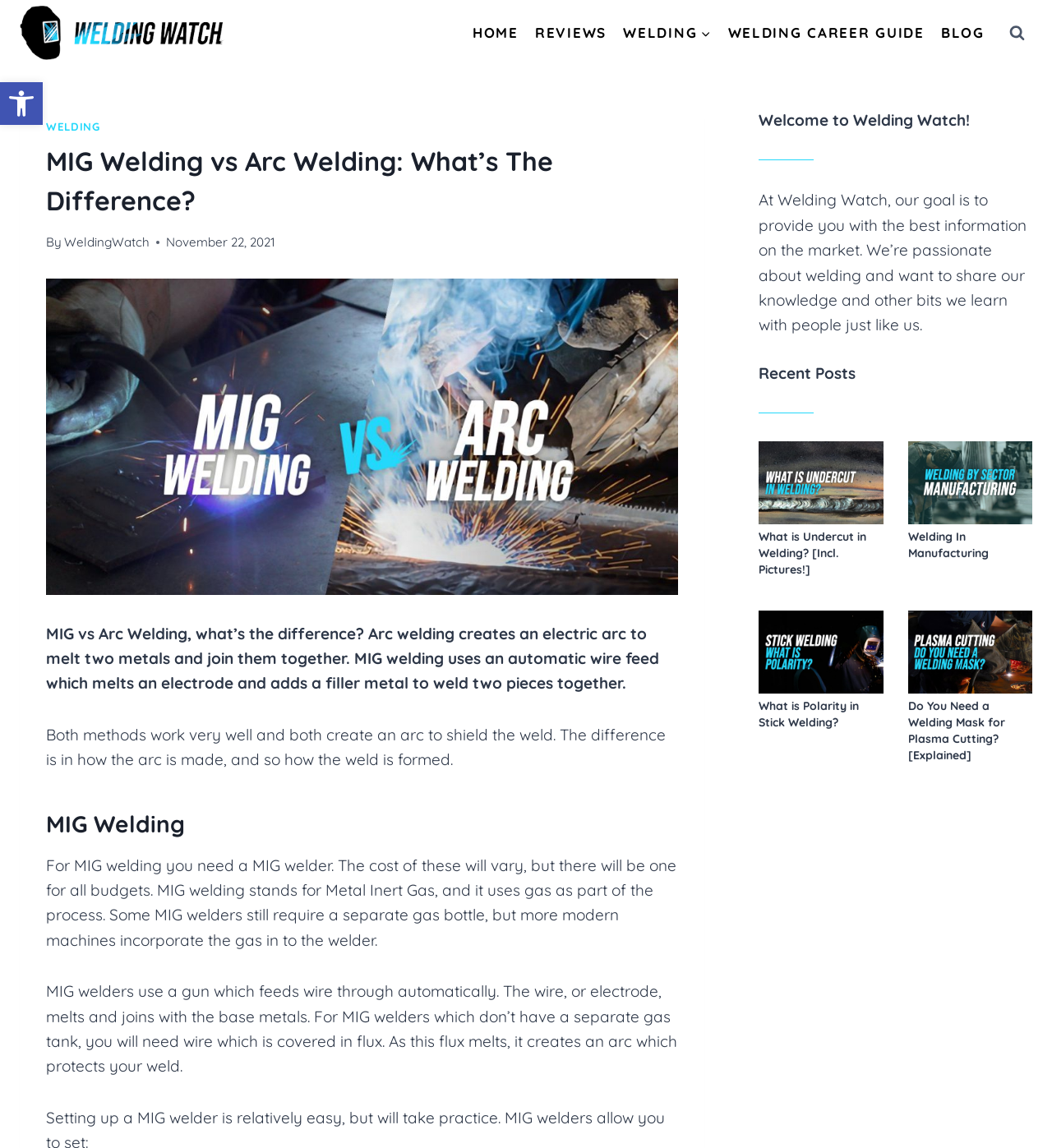What is the topic of the main article?
Based on the image, provide a one-word or brief-phrase response.

MIG vs Arc Welding